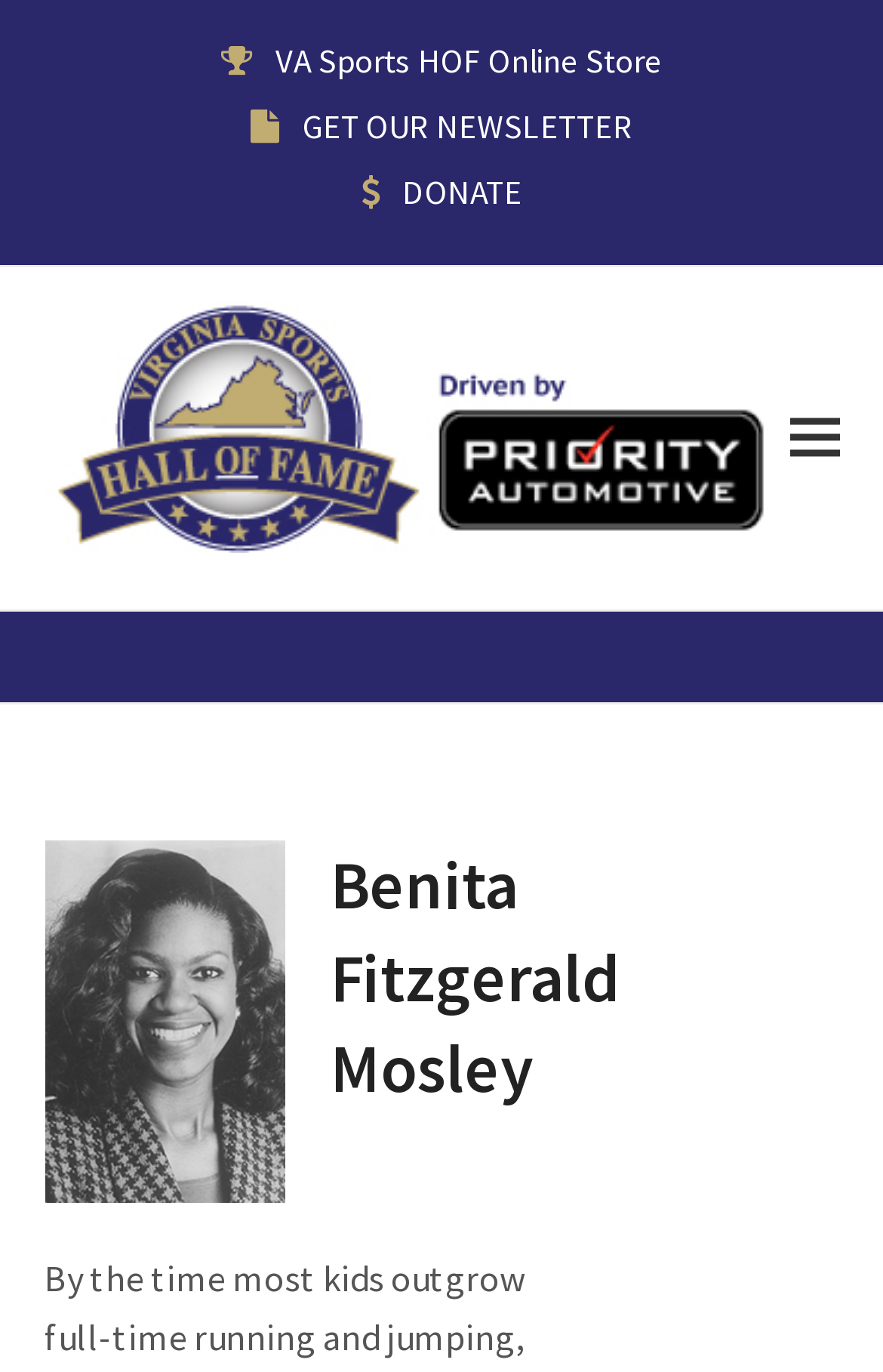Provide a single word or phrase to answer the given question: 
What is the text on the top-left link?

VA Sports HOF Online Store